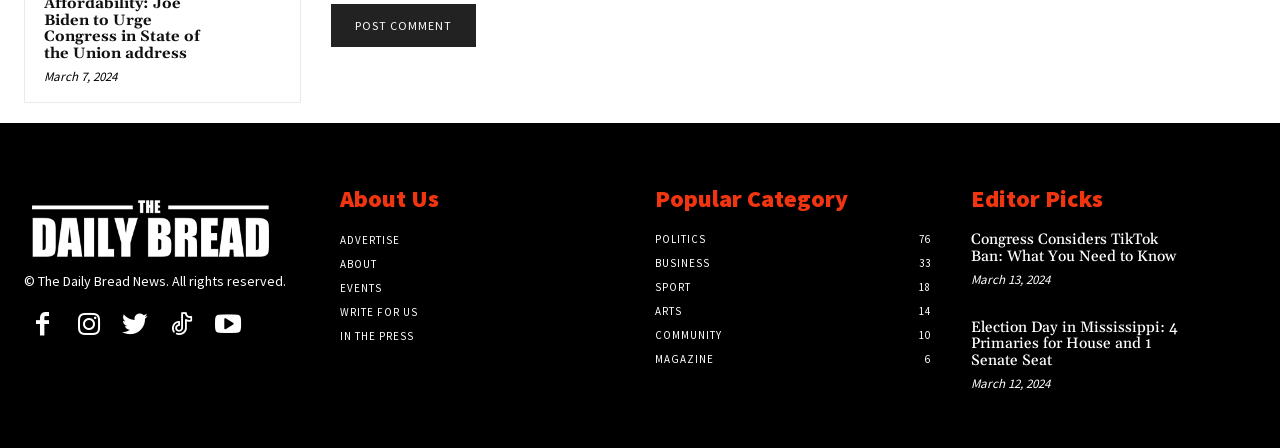Given the element description "Youtube", identify the bounding box of the corresponding UI element.

[0.164, 0.686, 0.192, 0.768]